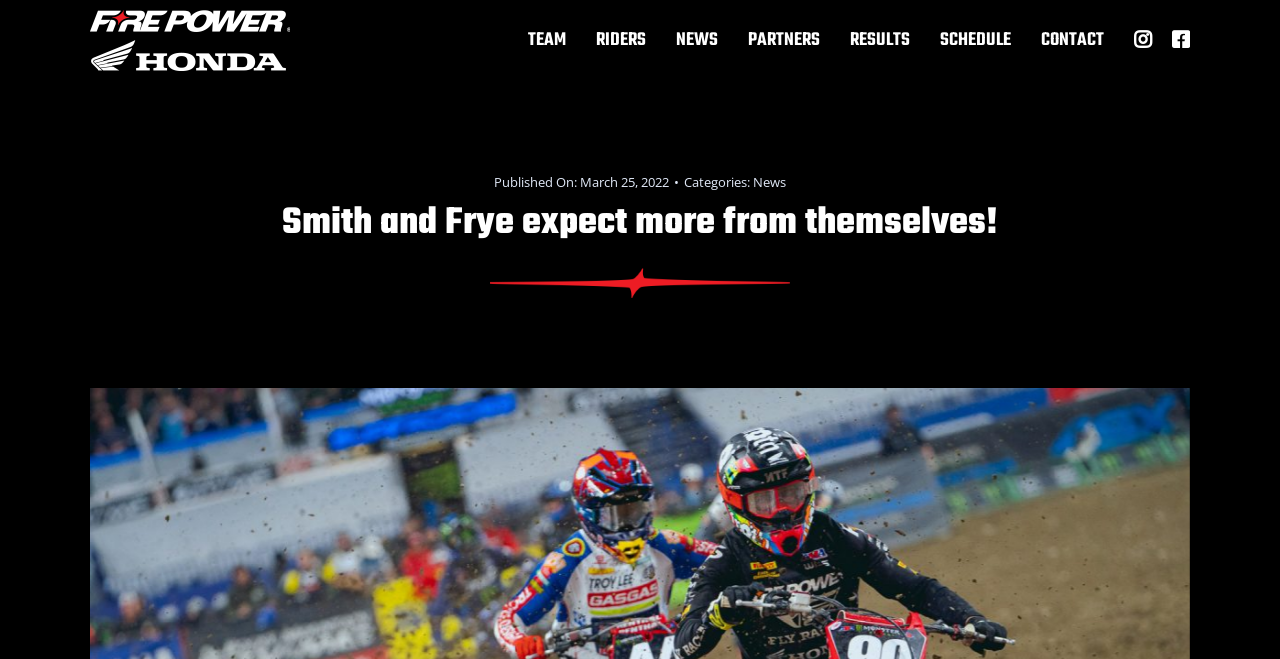Please identify the bounding box coordinates of the area that needs to be clicked to fulfill the following instruction: "View SCHEDULE."

[0.734, 0.0, 0.79, 0.124]